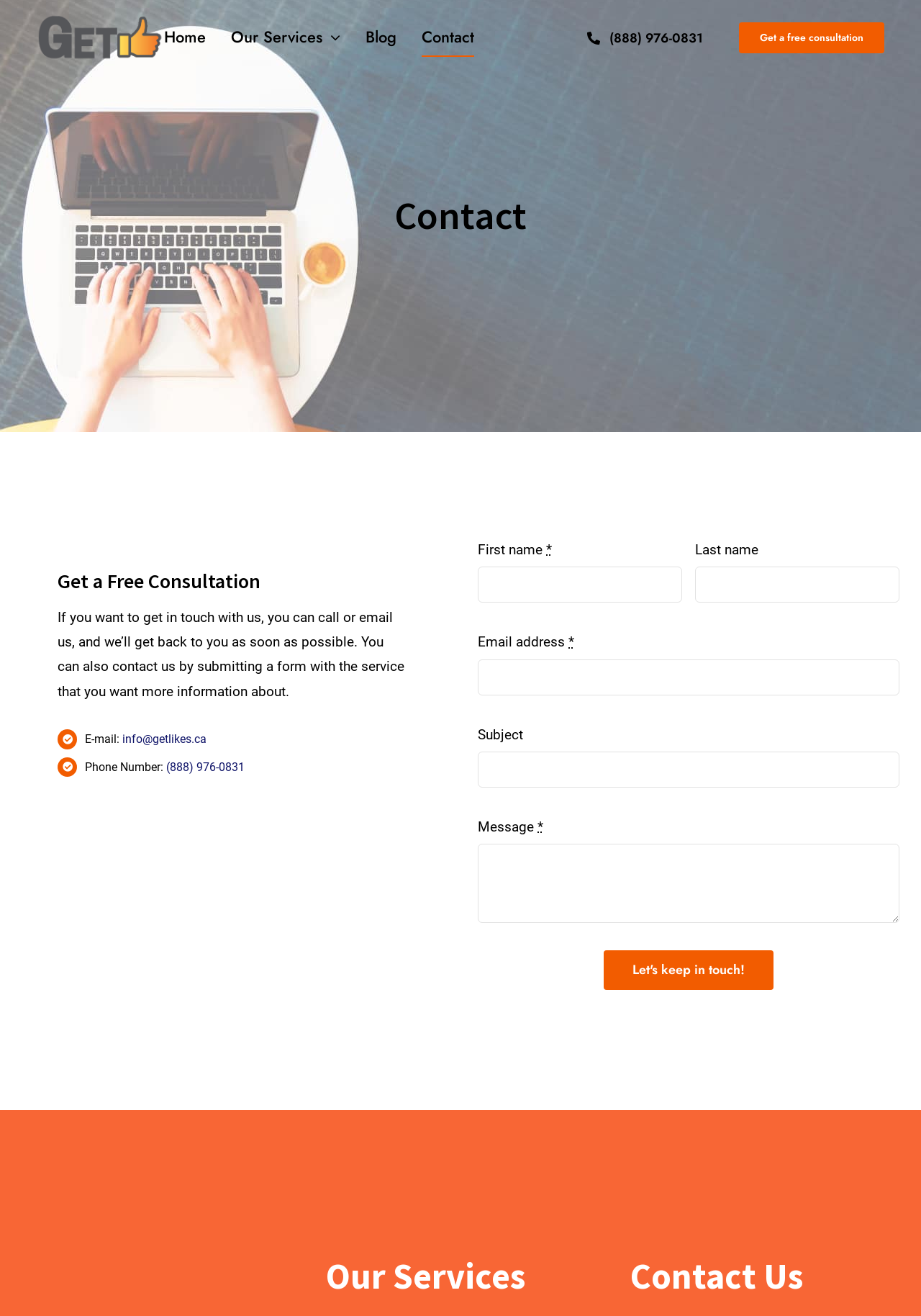Identify the bounding box coordinates for the element you need to click to achieve the following task: "Click Home". Provide the bounding box coordinates as four float numbers between 0 and 1, in the form [left, top, right, bottom].

[0.178, 0.015, 0.223, 0.043]